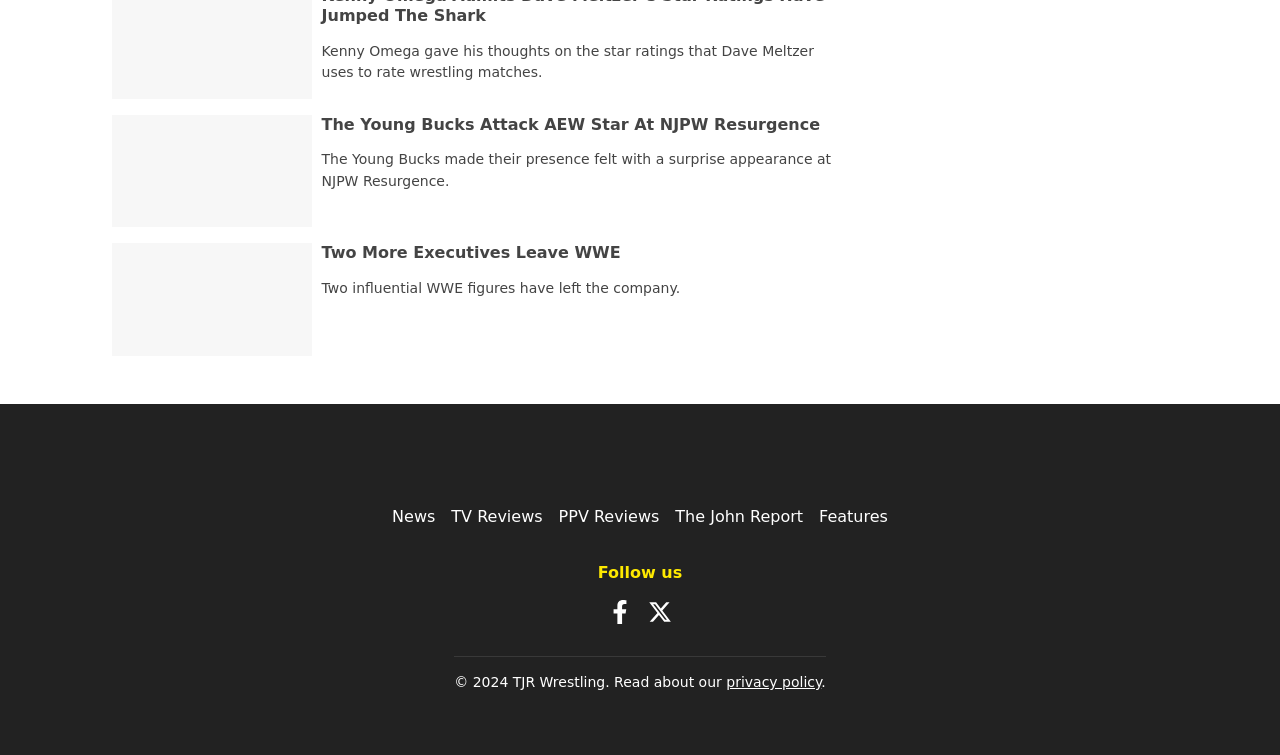What year is the copyright for?
Answer the question with just one word or phrase using the image.

2024